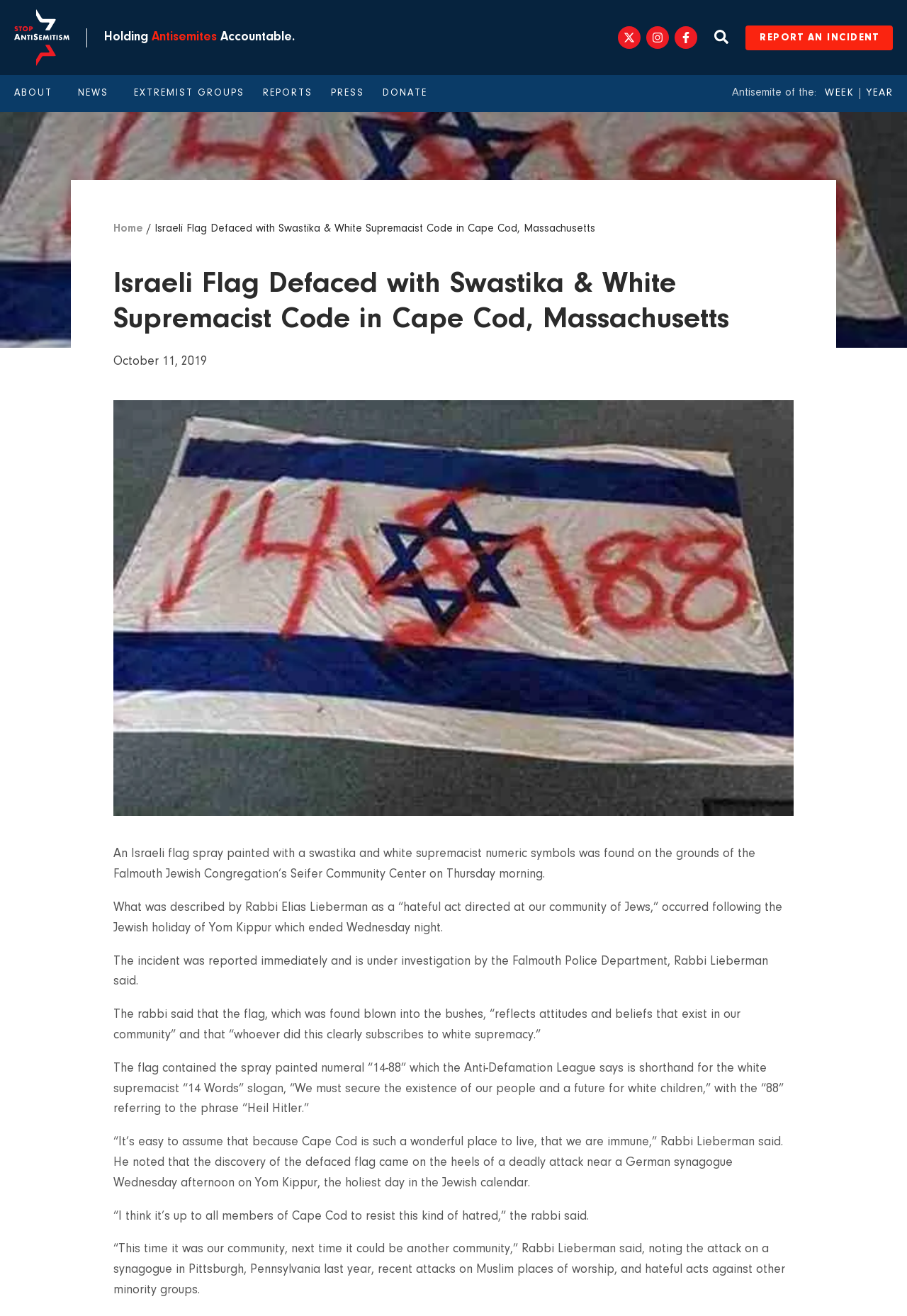Please locate the bounding box coordinates of the element that should be clicked to complete the given instruction: "View 'NEWS'".

[0.086, 0.067, 0.127, 0.075]